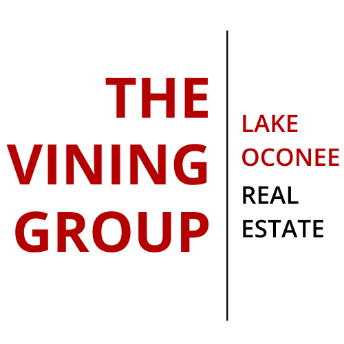Based on the image, provide a detailed response to the question:
What is the area of specialization for The Vining Group?

The Vining Group is a real estate company specializing in properties around Lake Oconee, which implies that the area of specialization for The Vining Group is Lake Oconee.